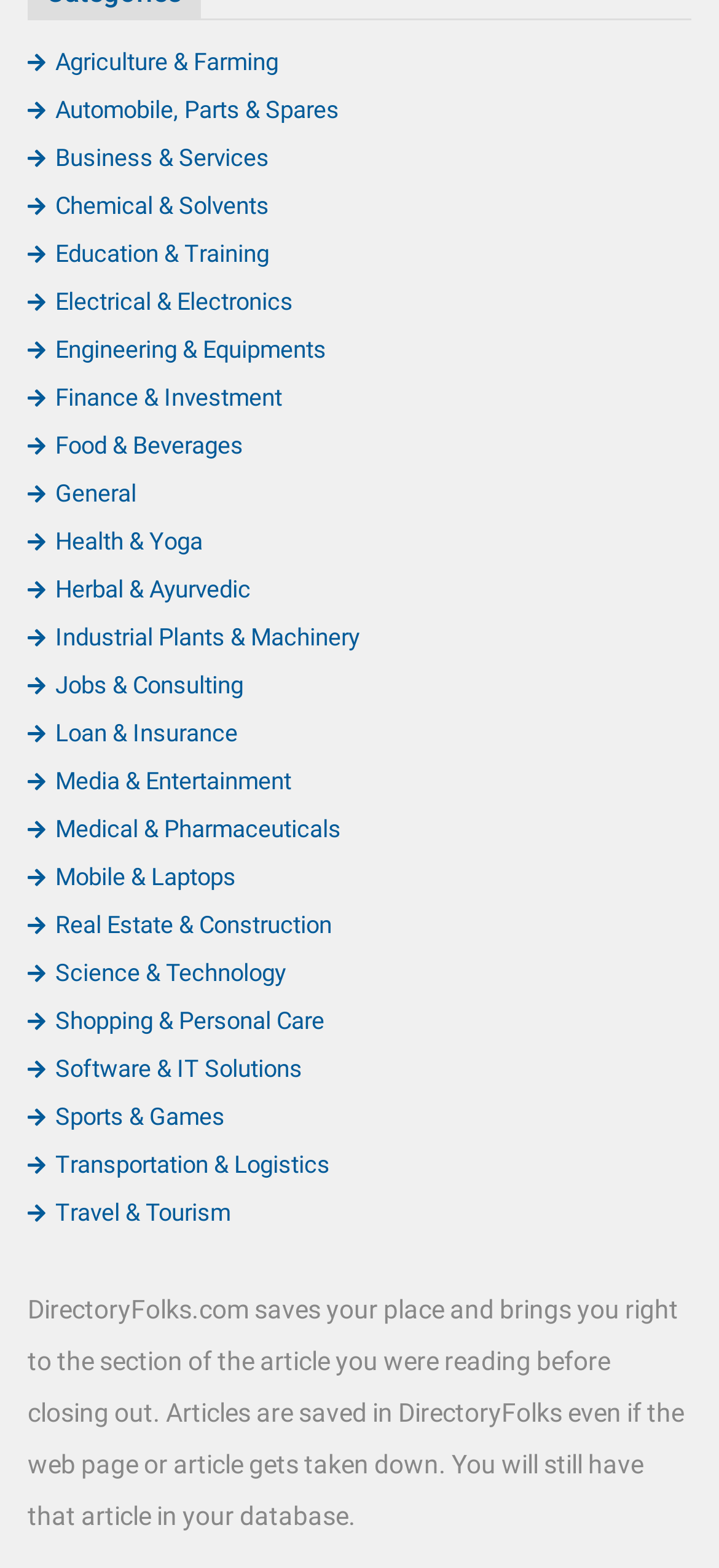Please specify the bounding box coordinates of the clickable section necessary to execute the following command: "Browse Agriculture & Farming".

[0.038, 0.031, 0.387, 0.049]